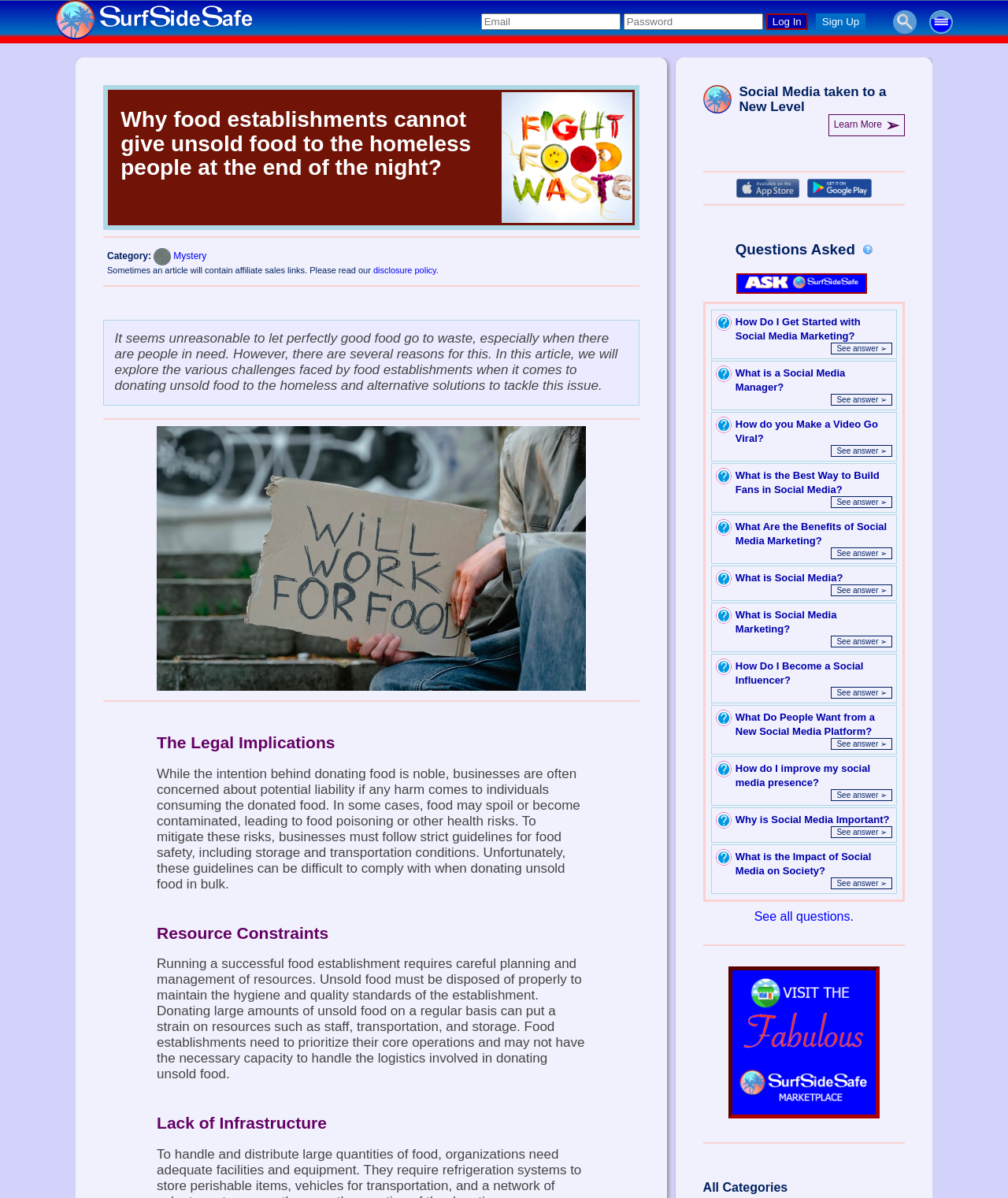Please study the image and answer the question comprehensively:
What is the purpose of the 'Learn More' button?

The purpose of the 'Learn More' button is to allow users to learn more about social media, specifically how to take it to a new level, as seen in the 'Social Media taken to a new level' section.